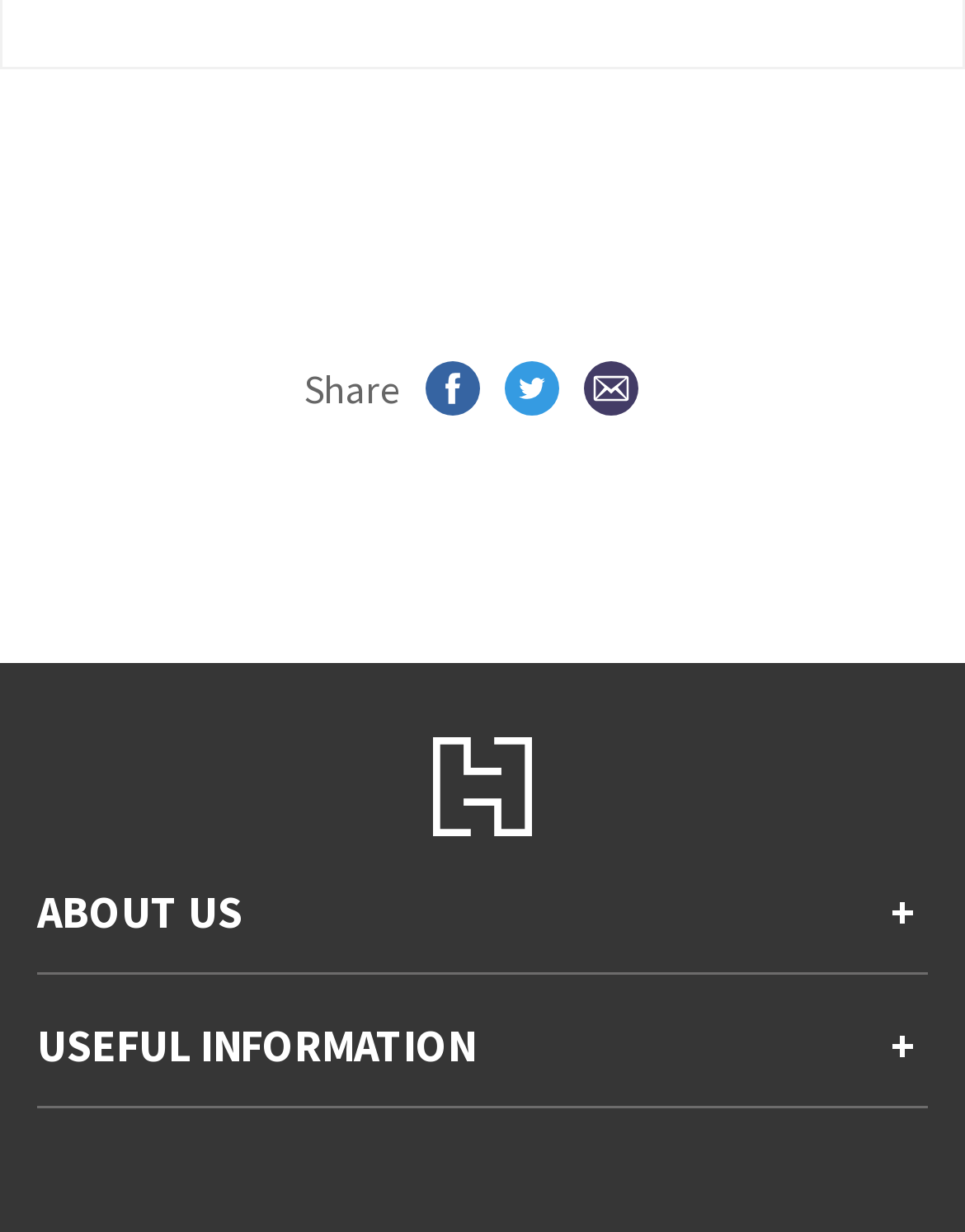Please answer the following question as detailed as possible based on the image: 
What is the logo image description?

I looked for an image element with a descriptive text and found the image with the description 'Hachette Logo Large H Initial'.